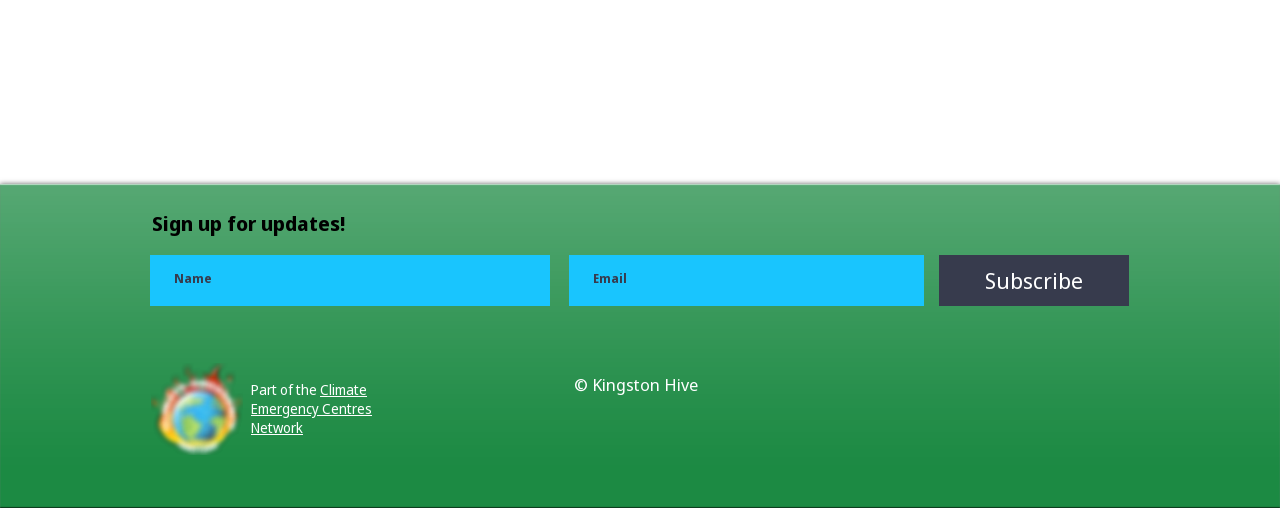How many social media icons are there in the social bar?
Provide a concise answer using a single word or phrase based on the image.

3